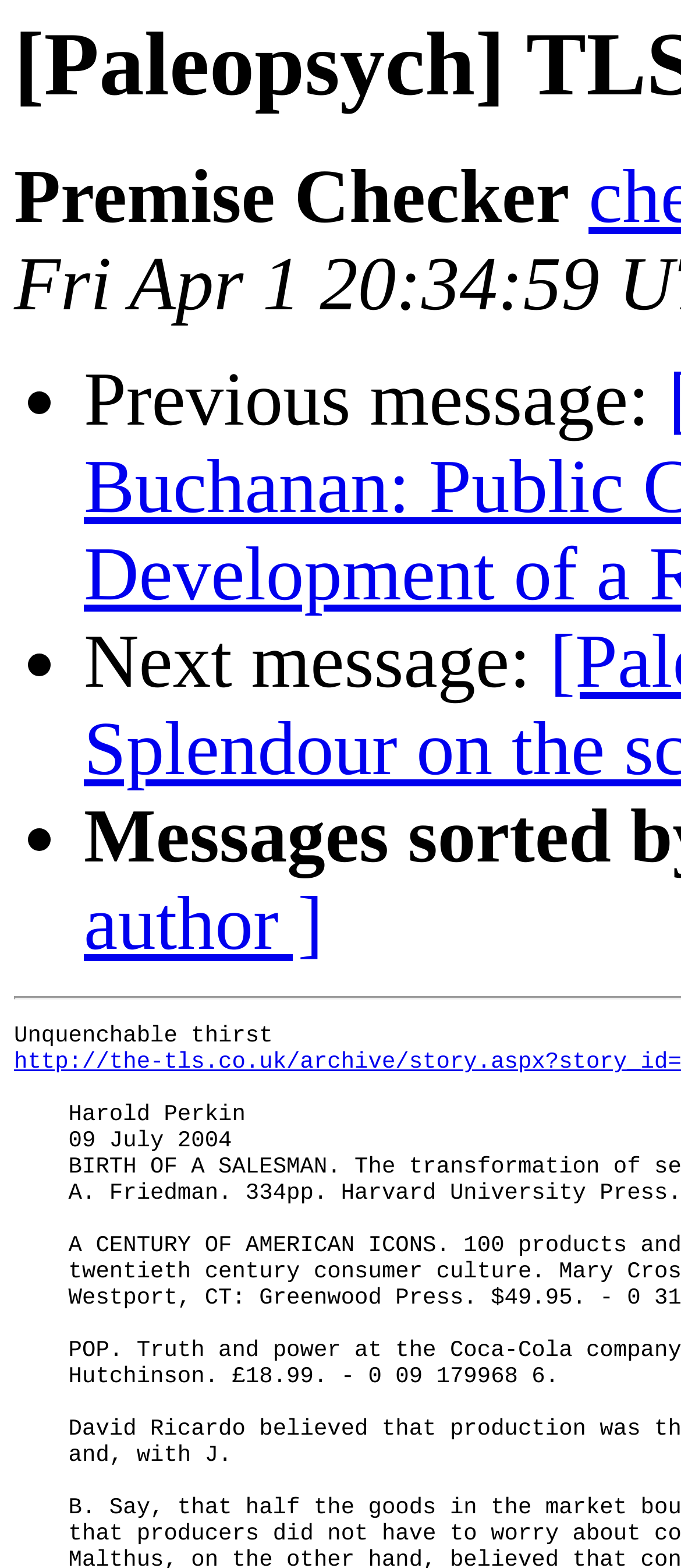Is there a title above the text 'Unquenchable thirst'? Refer to the image and provide a one-word or short phrase answer.

Yes